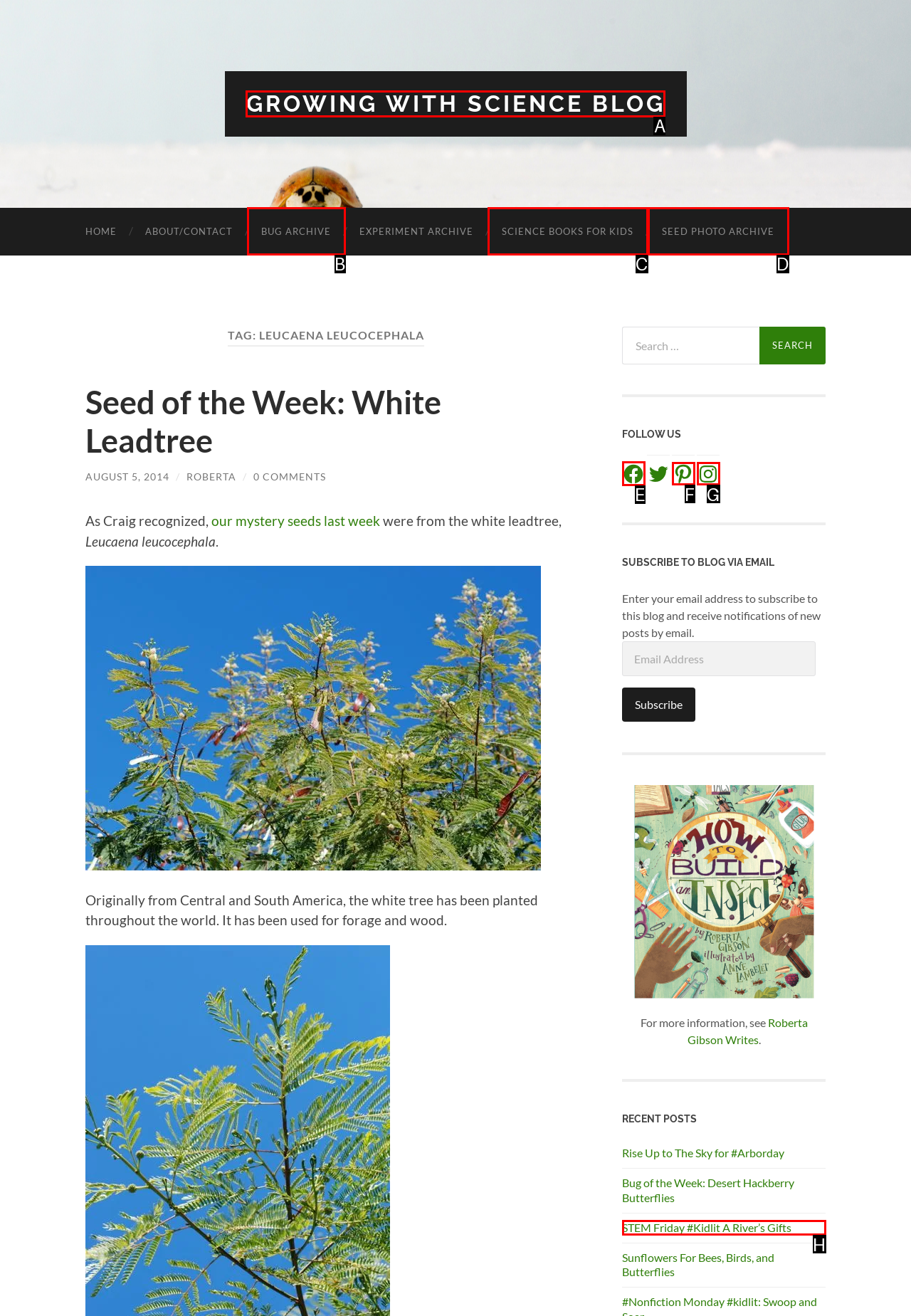Indicate which HTML element you need to click to complete the task: Contact us. Provide the letter of the selected option directly.

None